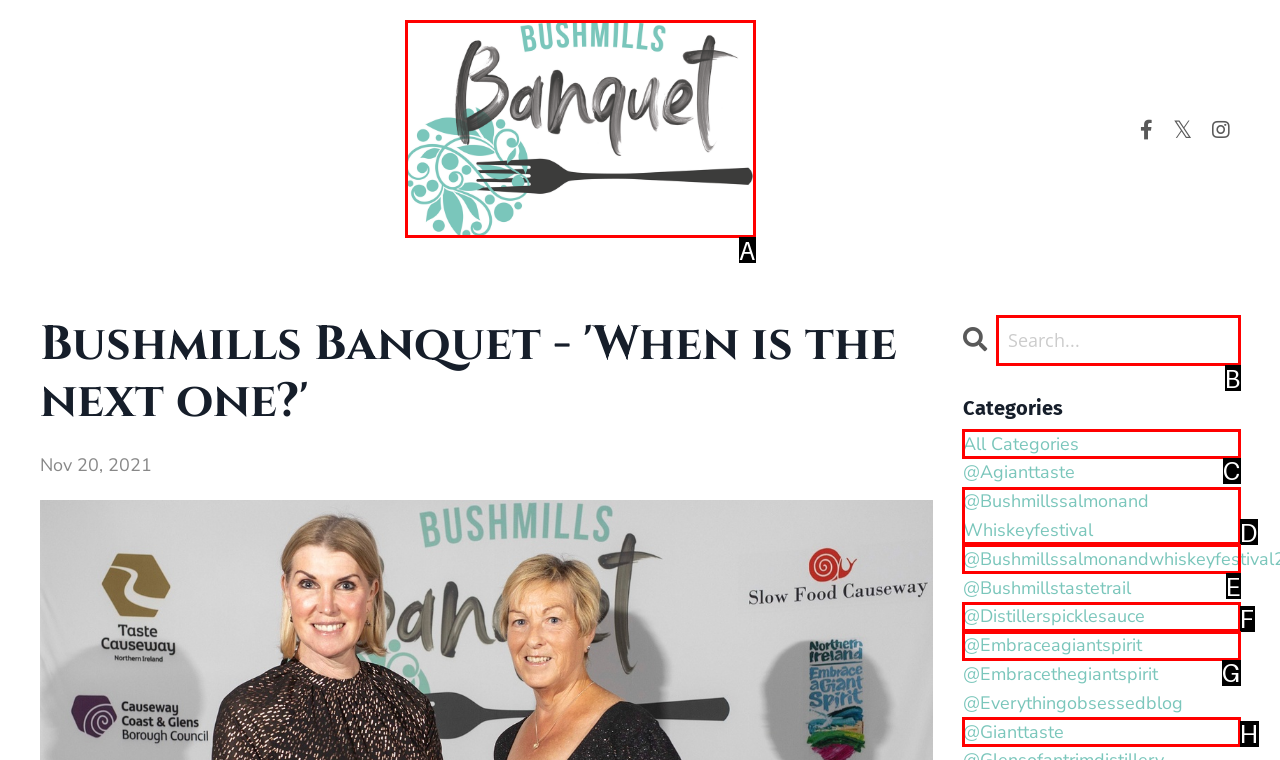Pick the right letter to click to achieve the task: View All Categories
Answer with the letter of the correct option directly.

C